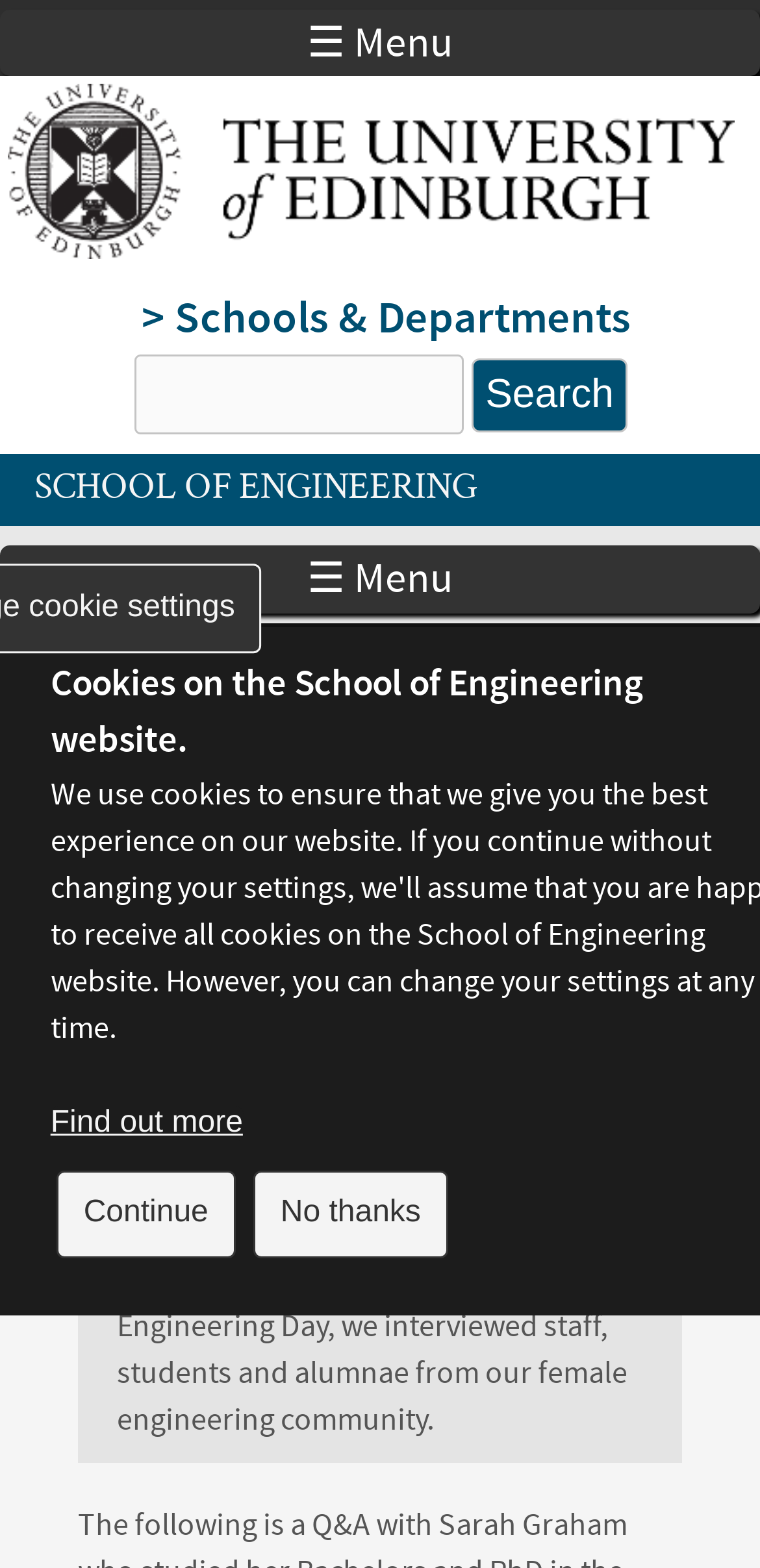Give a concise answer using one word or a phrase to the following question:
How many buttons are on the webpage?

3